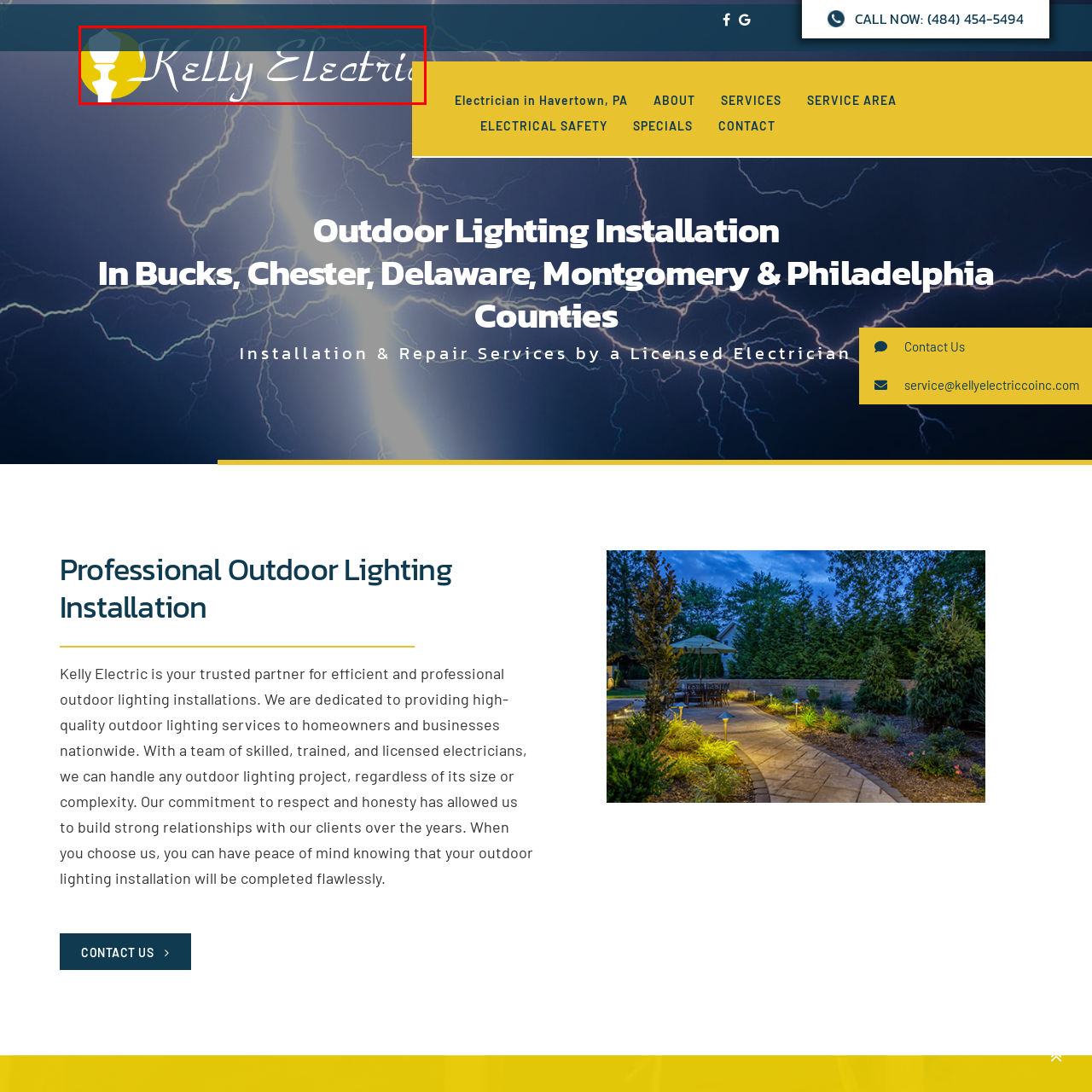Provide an elaborate description of the image marked by the red boundary.

The image features the logo of Kelly Electric, showcasing a unique design that incorporates a light fixture silhouette against a vibrant yellow circle. The name "Kelly Electric" is elegantly scripted in a white font, set against a dark, possibly gradient background that evokes themes of light and energy. This logo symbolizes the company's commitment to quality electrical services, particularly in outdoor lighting installations. The overall design reflects professionalism and approachability, resonating with their dedication to serving homeowners and businesses.